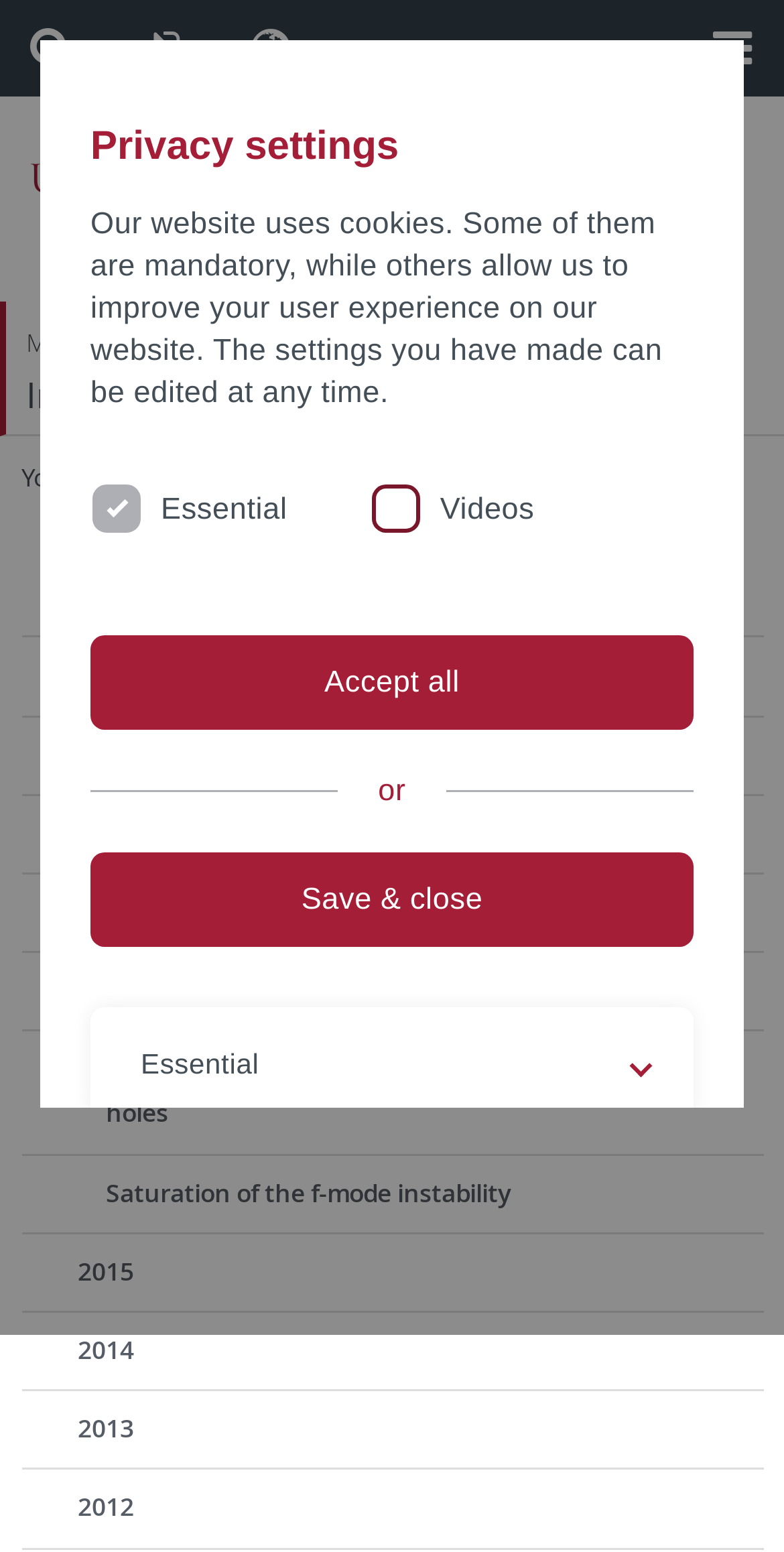How many navigation sections are there?
Based on the screenshot, provide a one-word or short-phrase response.

2